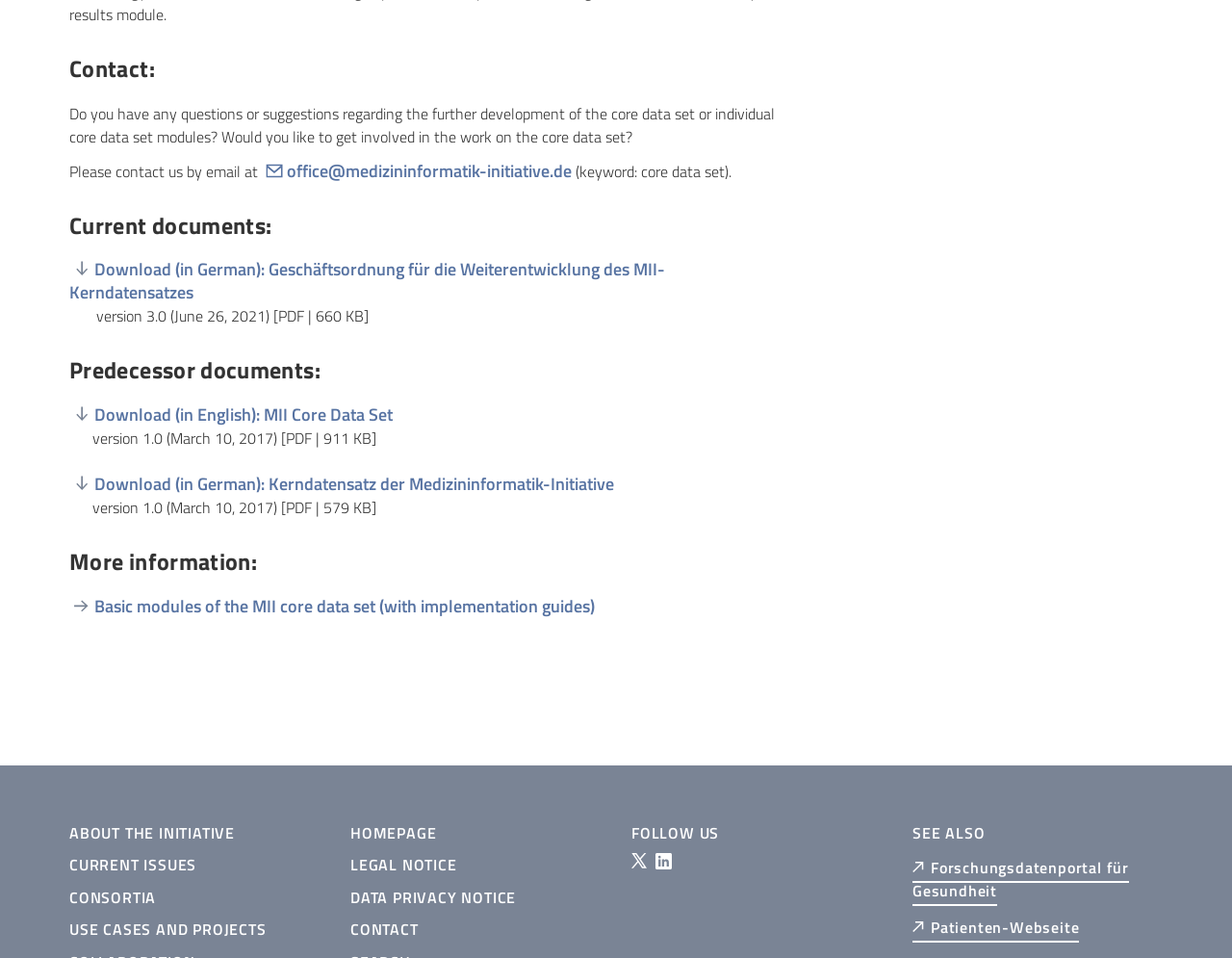What is the email address to contact for core data set development?
Using the picture, provide a one-word or short phrase answer.

office@medizininformatik-initiative.de